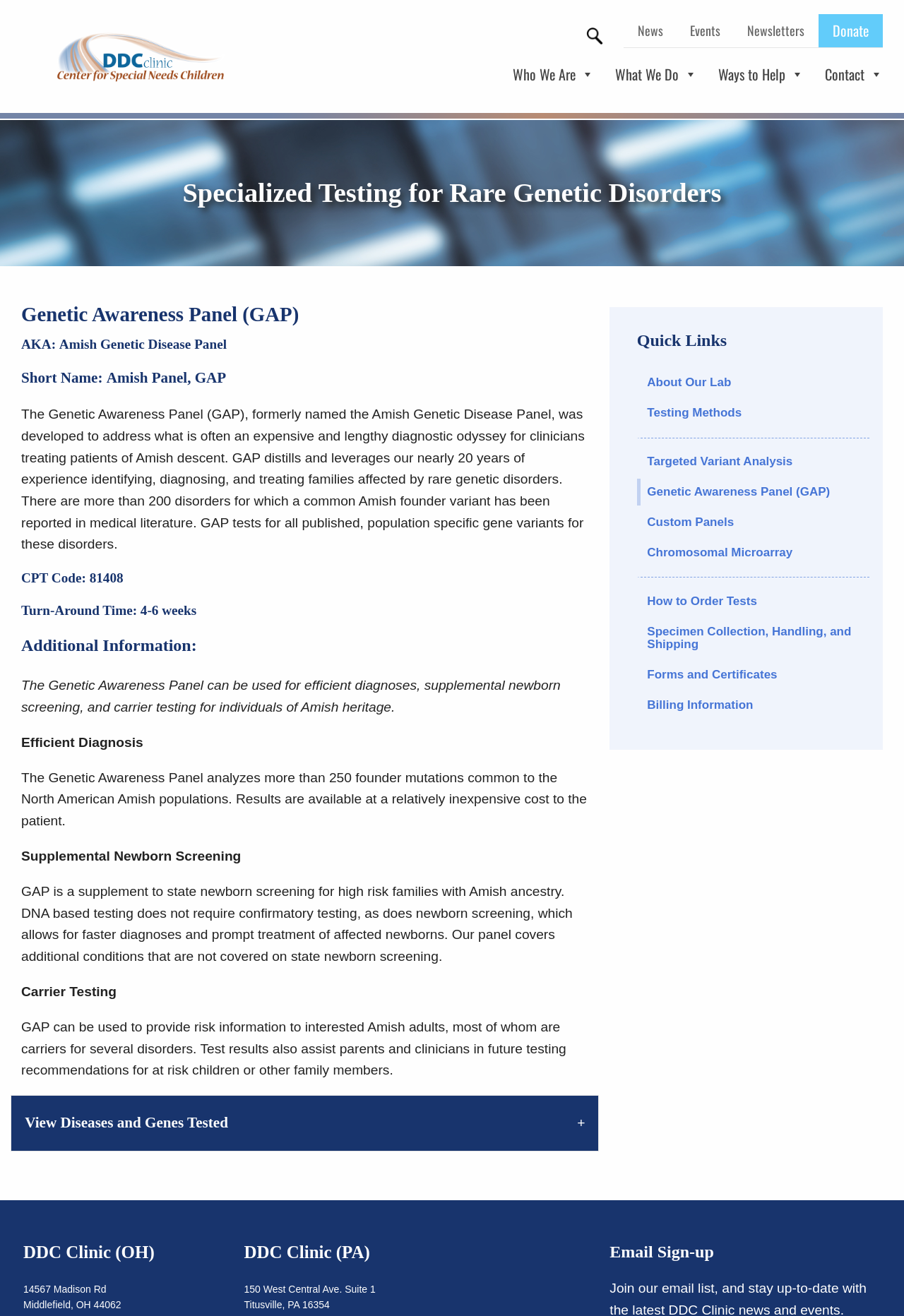Determine the bounding box coordinates of the clickable area required to perform the following instruction: "View Diseases and Genes Tested". The coordinates should be represented as four float numbers between 0 and 1: [left, top, right, bottom].

[0.012, 0.832, 0.663, 0.875]